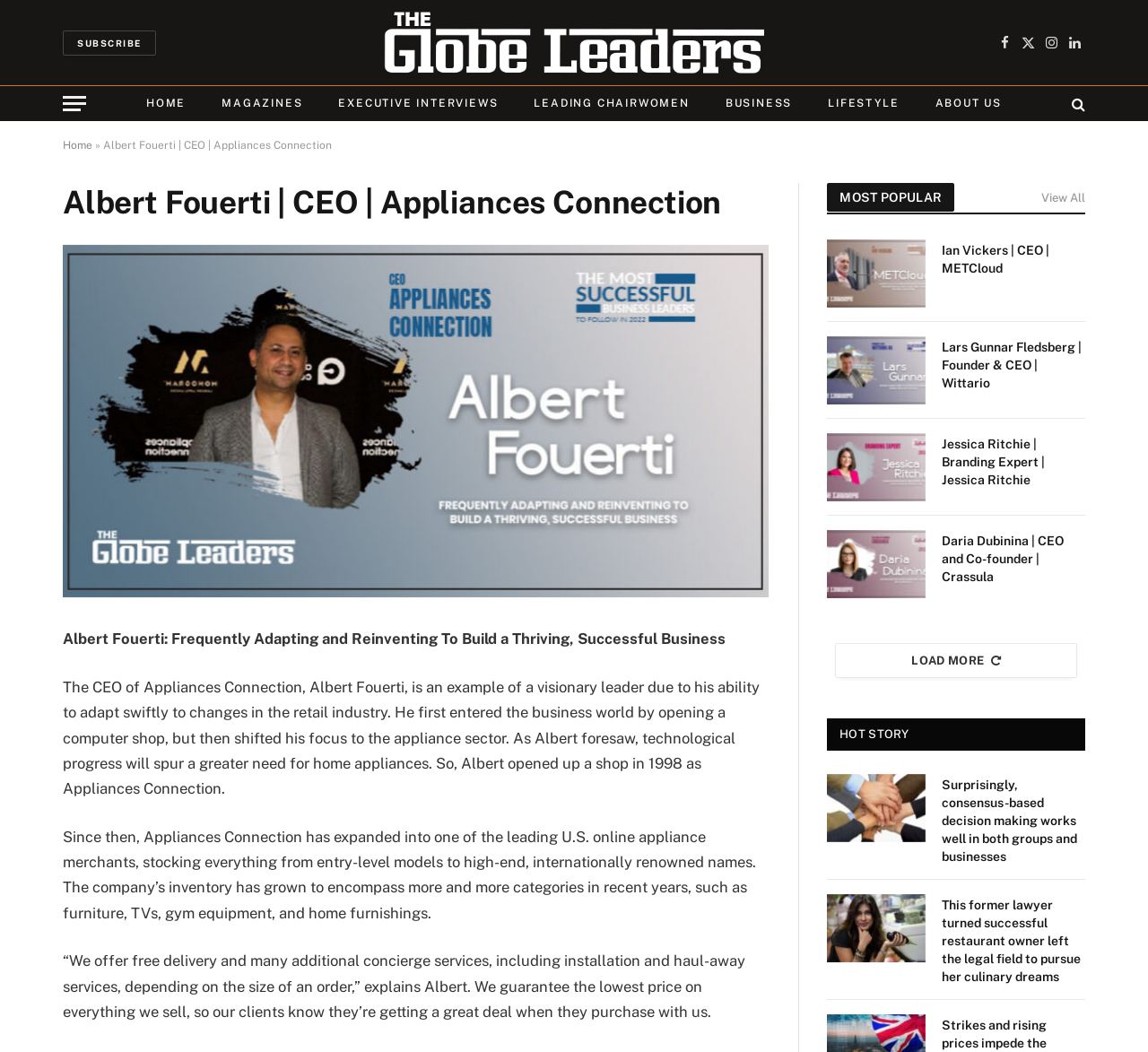Please determine and provide the text content of the webpage's heading.

Albert Fouerti | CEO | Appliances Connection